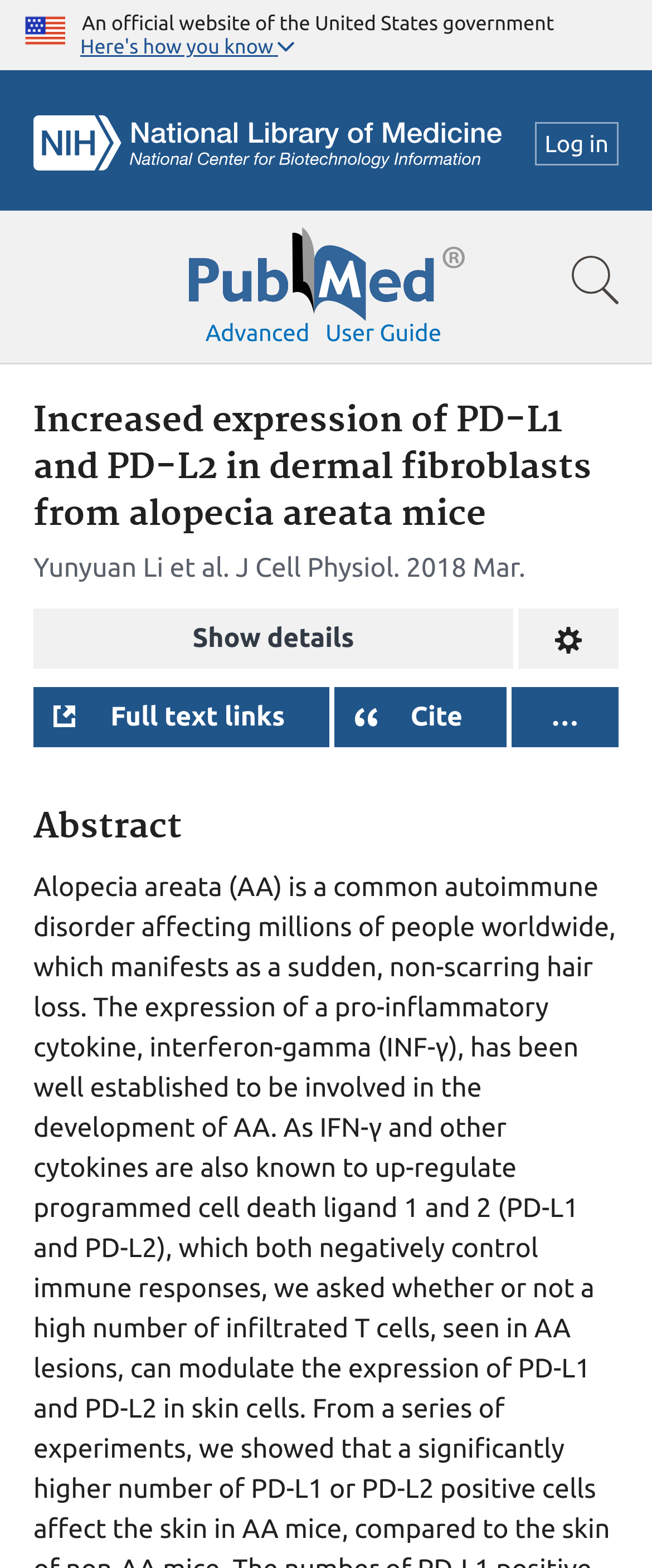Pinpoint the bounding box coordinates of the area that must be clicked to complete this instruction: "Log in".

[0.82, 0.078, 0.949, 0.106]